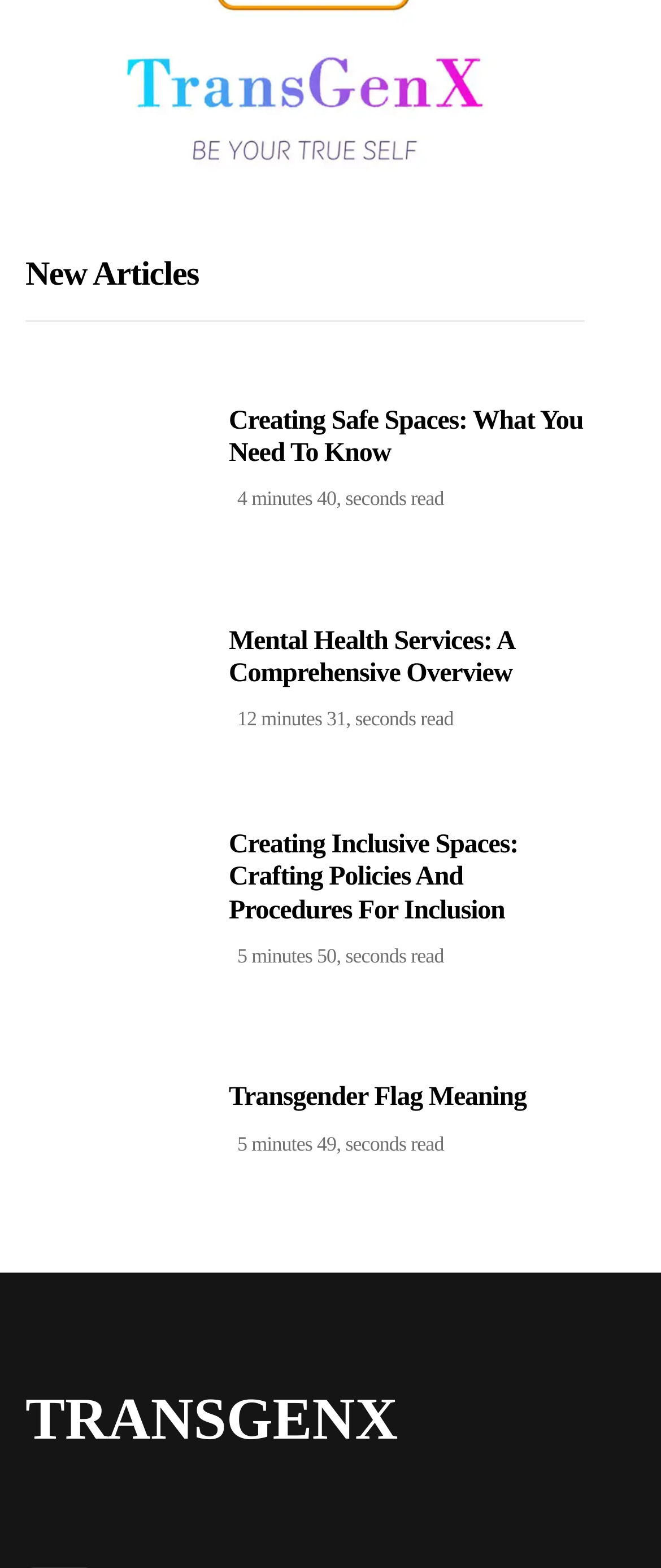Determine the bounding box coordinates of the element's region needed to click to follow the instruction: "Read the article 'Creating Safe Spaces: What You Need to Know'". Provide these coordinates as four float numbers between 0 and 1, formatted as [left, top, right, bottom].

[0.038, 0.238, 0.295, 0.346]